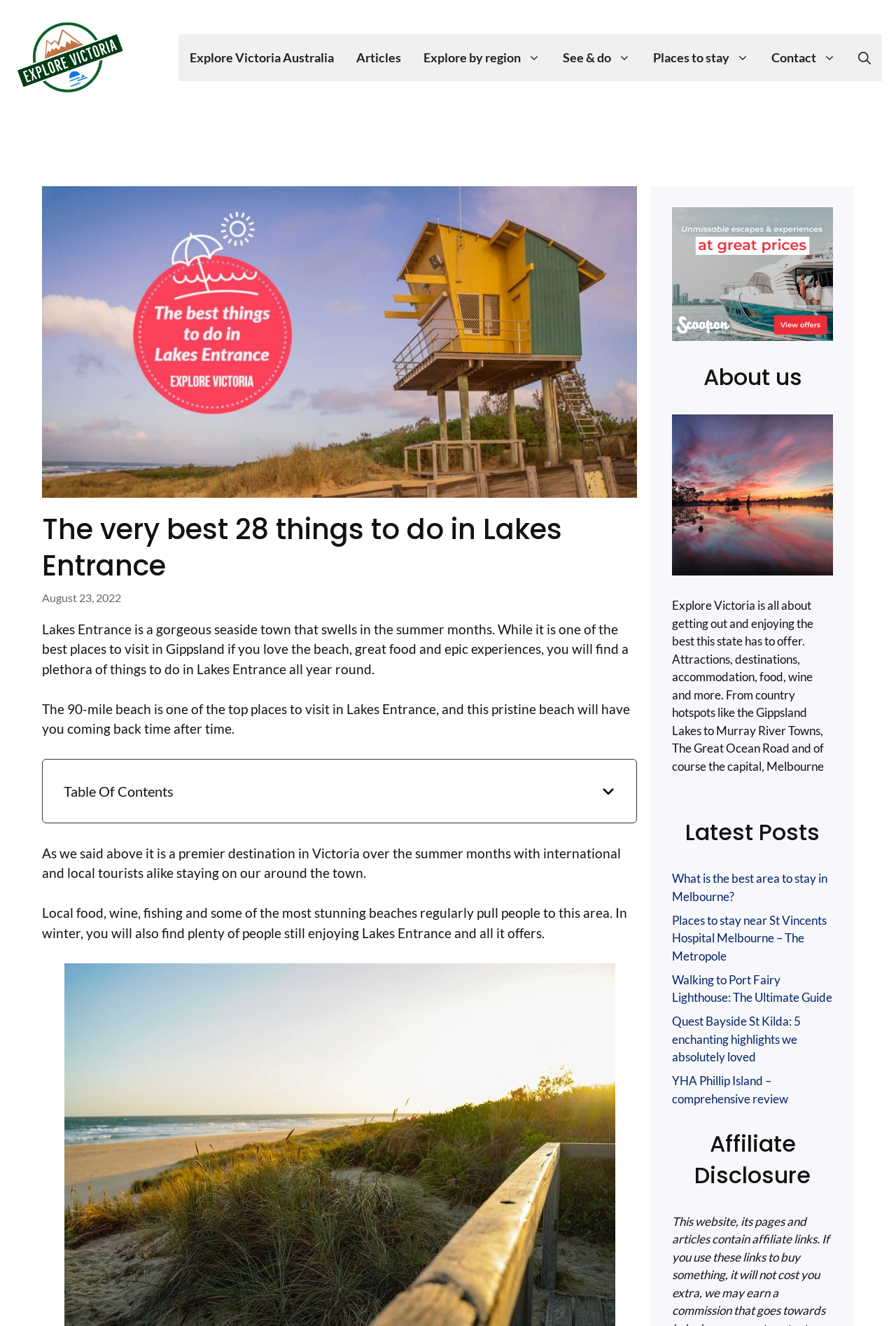Determine the bounding box coordinates of the clickable element to achieve the following action: 'Read About us'. Provide the coordinates as four float values between 0 and 1, formatted as [left, top, right, bottom].

[0.75, 0.273, 0.93, 0.297]